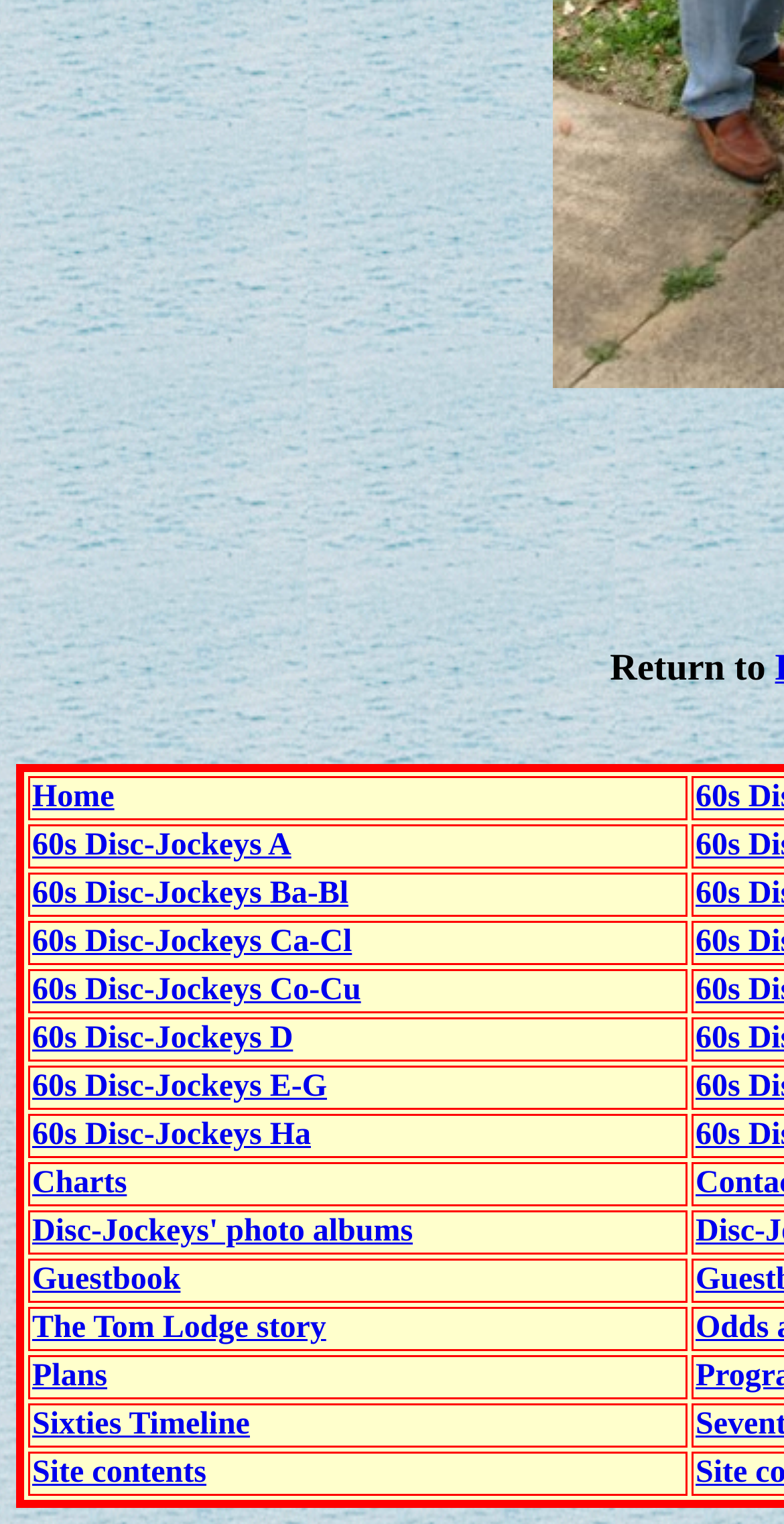Show the bounding box coordinates of the region that should be clicked to follow the instruction: "go to Home."

[0.041, 0.512, 0.146, 0.535]